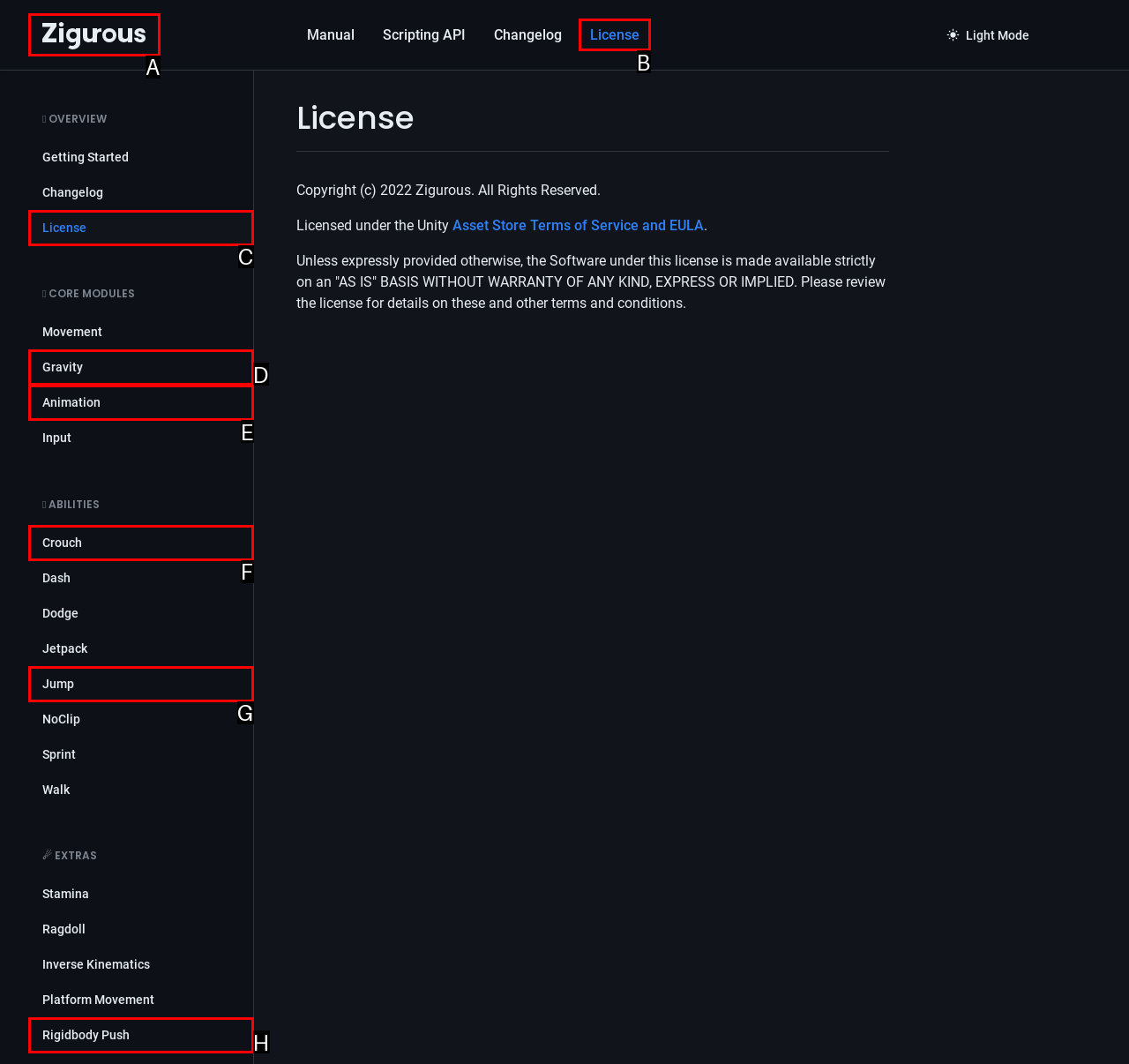Identify the correct choice to execute this task: Learn about the License
Respond with the letter corresponding to the right option from the available choices.

B